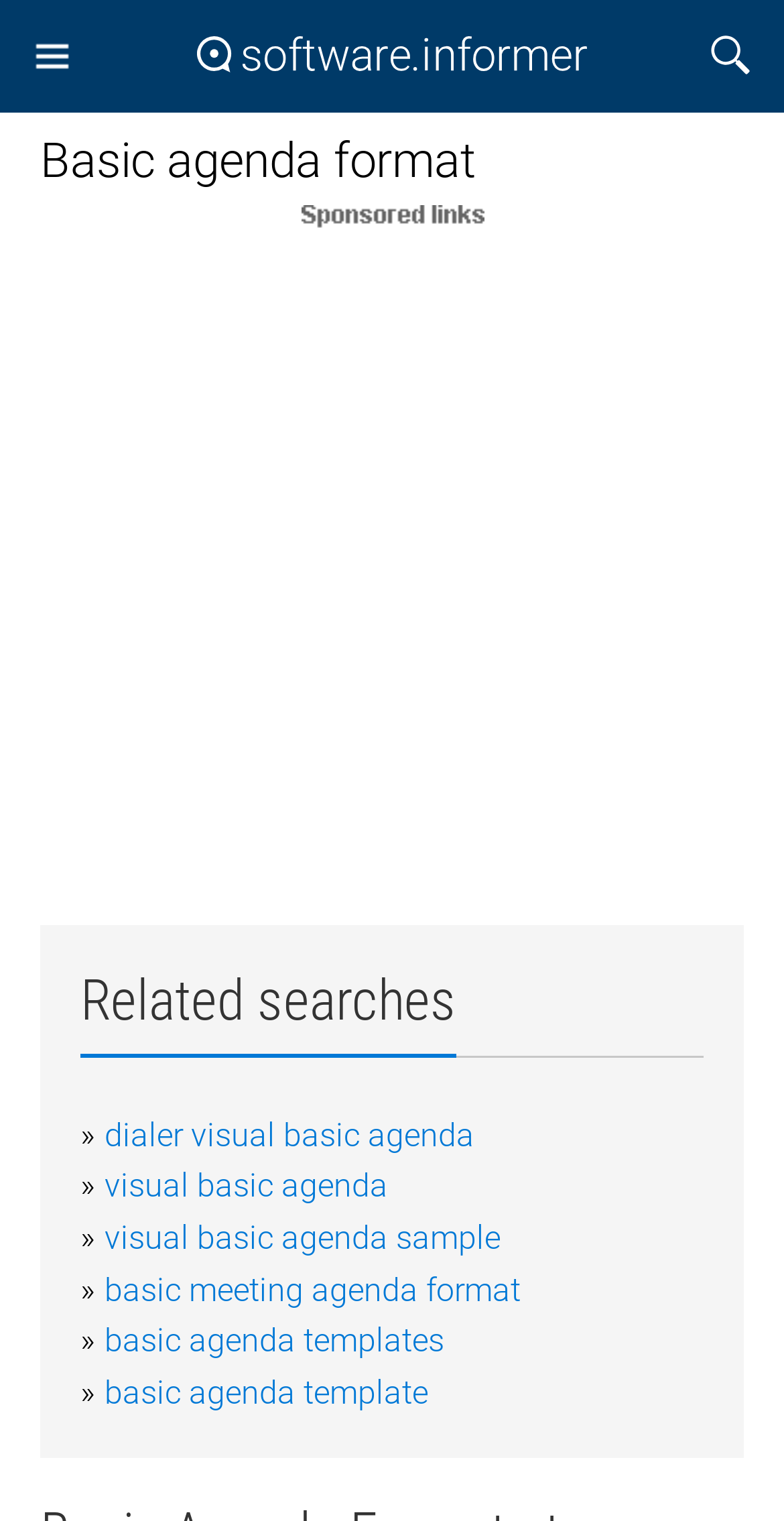Please find and provide the title of the webpage.

Basic agenda format